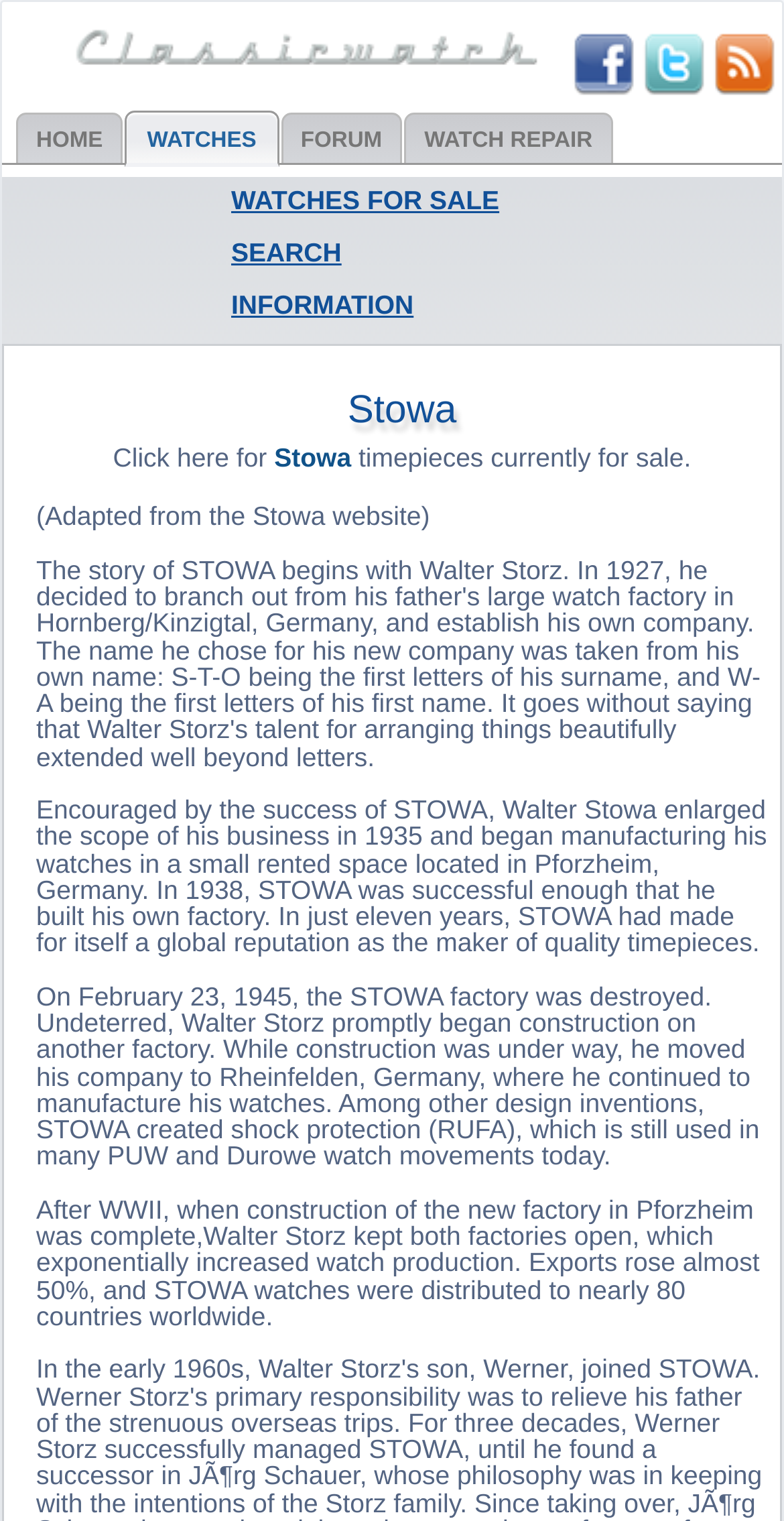Describe all the key features of the webpage in detail.

The webpage is about the history of Vintage Stowa watches. At the top right corner, there are three social media links: "Friend us on facebook", "Follow us on twitter", and "Subscribe to our RSS feed", each accompanied by an image. Below these links, there is a navigation menu with four links: "HOME", "WATCHES", "FORUM", and "WATCH REPAIR".

The main content of the webpage is divided into sections. The first section is headed by "WATCHES FOR SALE" and has a search bar labeled "SEARCH" and an information section labeled "INFORMATION". The information section is further divided into subheadings, starting with "Stowa", which has a link to the Stowa website. Below this, there is a brief history of Stowa watches, describing how the company was founded, its growth, and its innovations in watchmaking, including the creation of shock protection.

The history of Stowa watches is presented in three paragraphs, each describing a significant period in the company's history. The first paragraph describes how Walter Stowa began manufacturing watches in 1935 and built his own factory in 1938. The second paragraph tells the story of how the factory was destroyed in 1945 and how Walter Storz rebuilt it. The third paragraph describes the company's growth after World War II, including the expansion of its exports to nearly 80 countries worldwide.